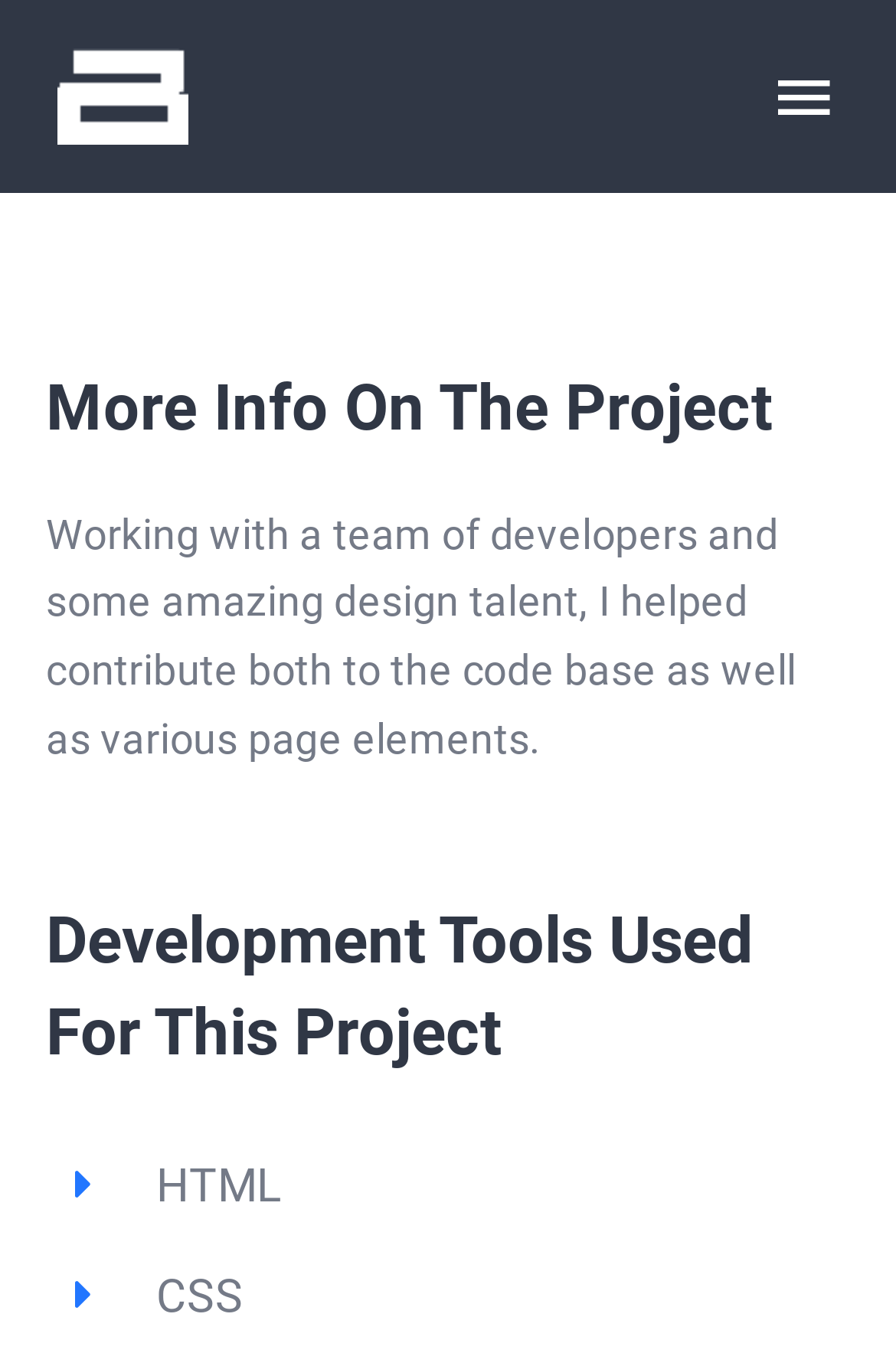How many main menu items are there?
Answer the question with a single word or phrase, referring to the image.

8